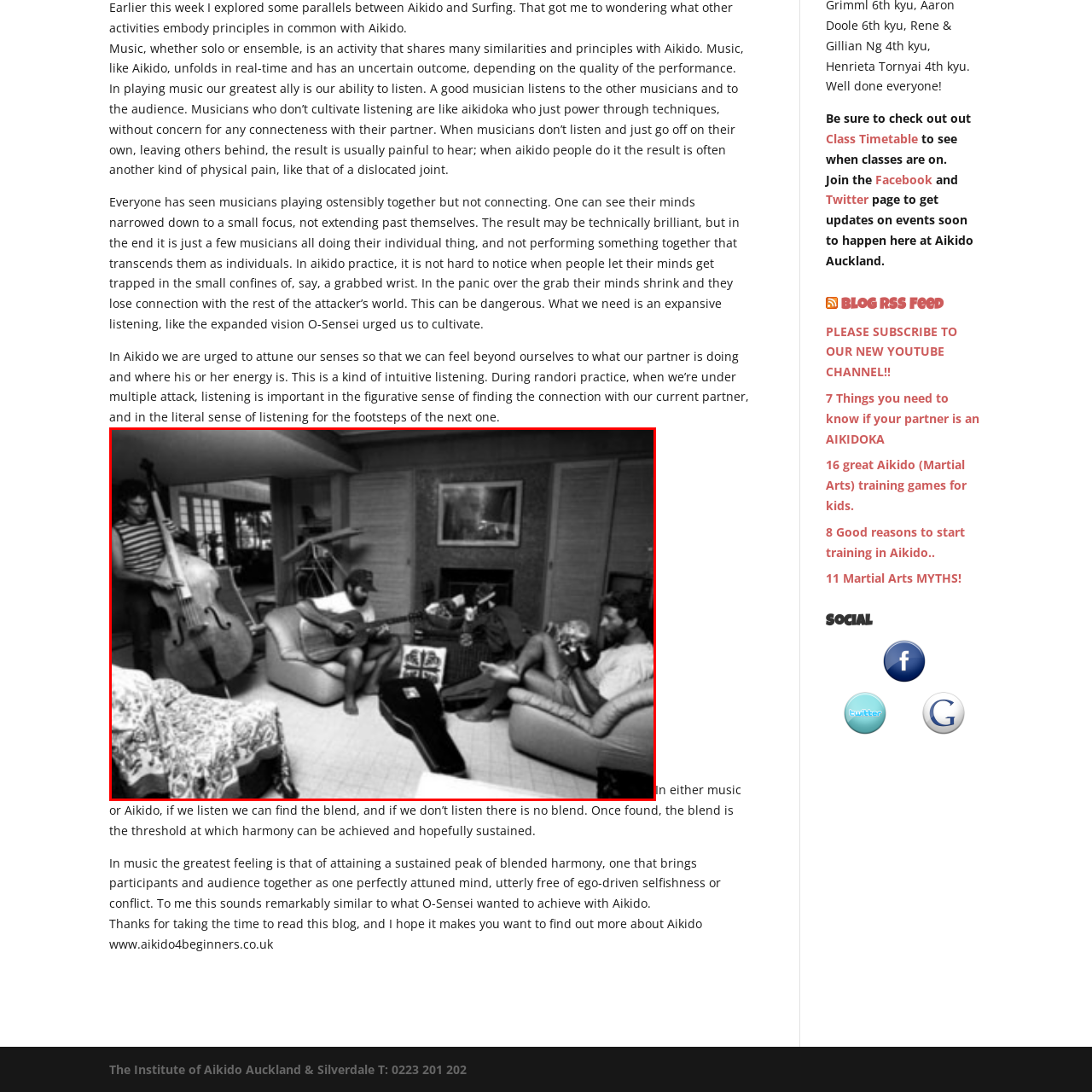Review the image segment marked with the grey border and deliver a thorough answer to the following question, based on the visual information provided: 
Is the man in the center wearing shoes?

According to the caption, the man in the center is casually seated and barefoot, indicating that he is not wearing shoes.